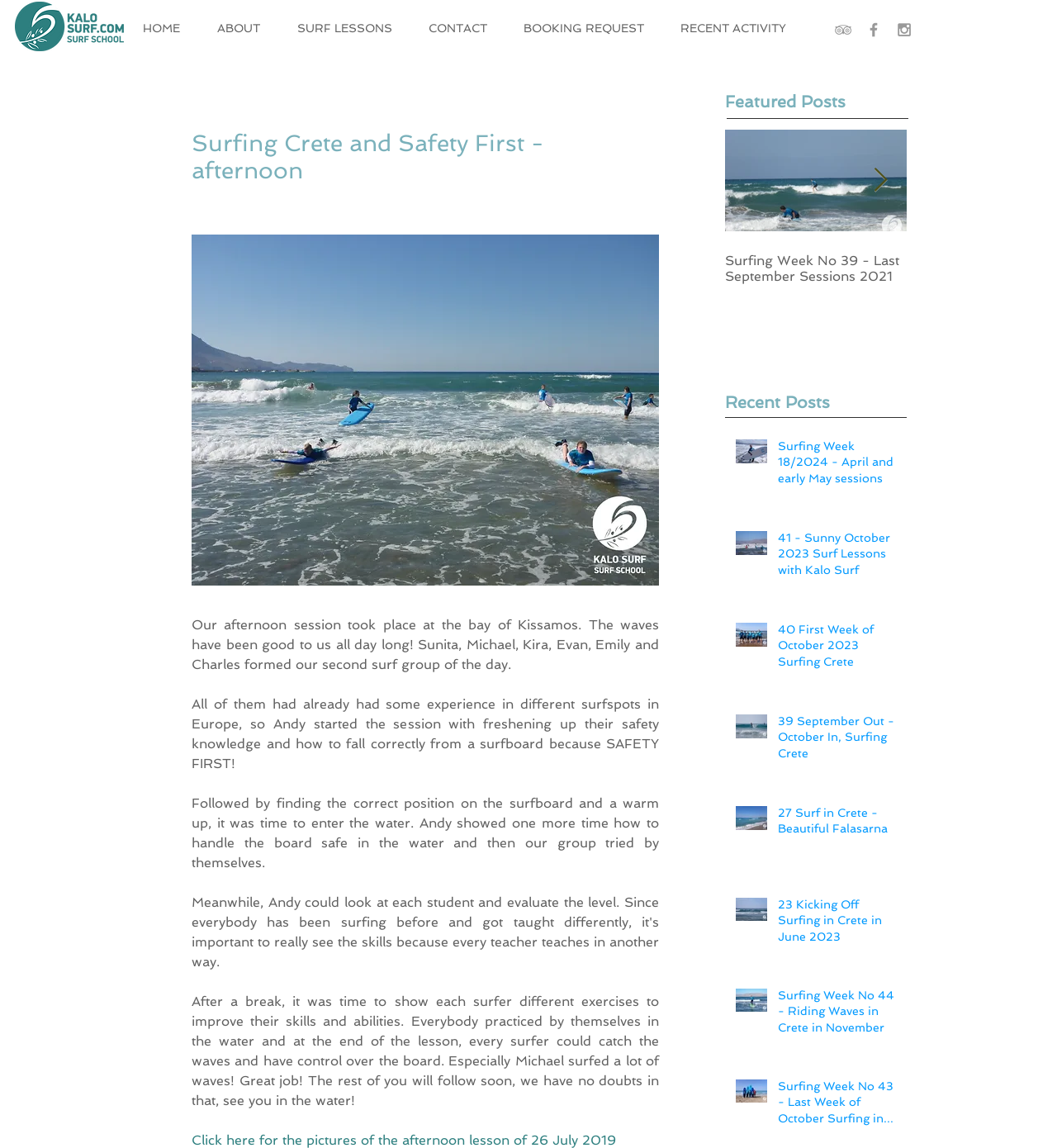Determine the bounding box coordinates of the clickable region to follow the instruction: "Check the Recent Posts section".

[0.686, 0.34, 0.858, 0.362]